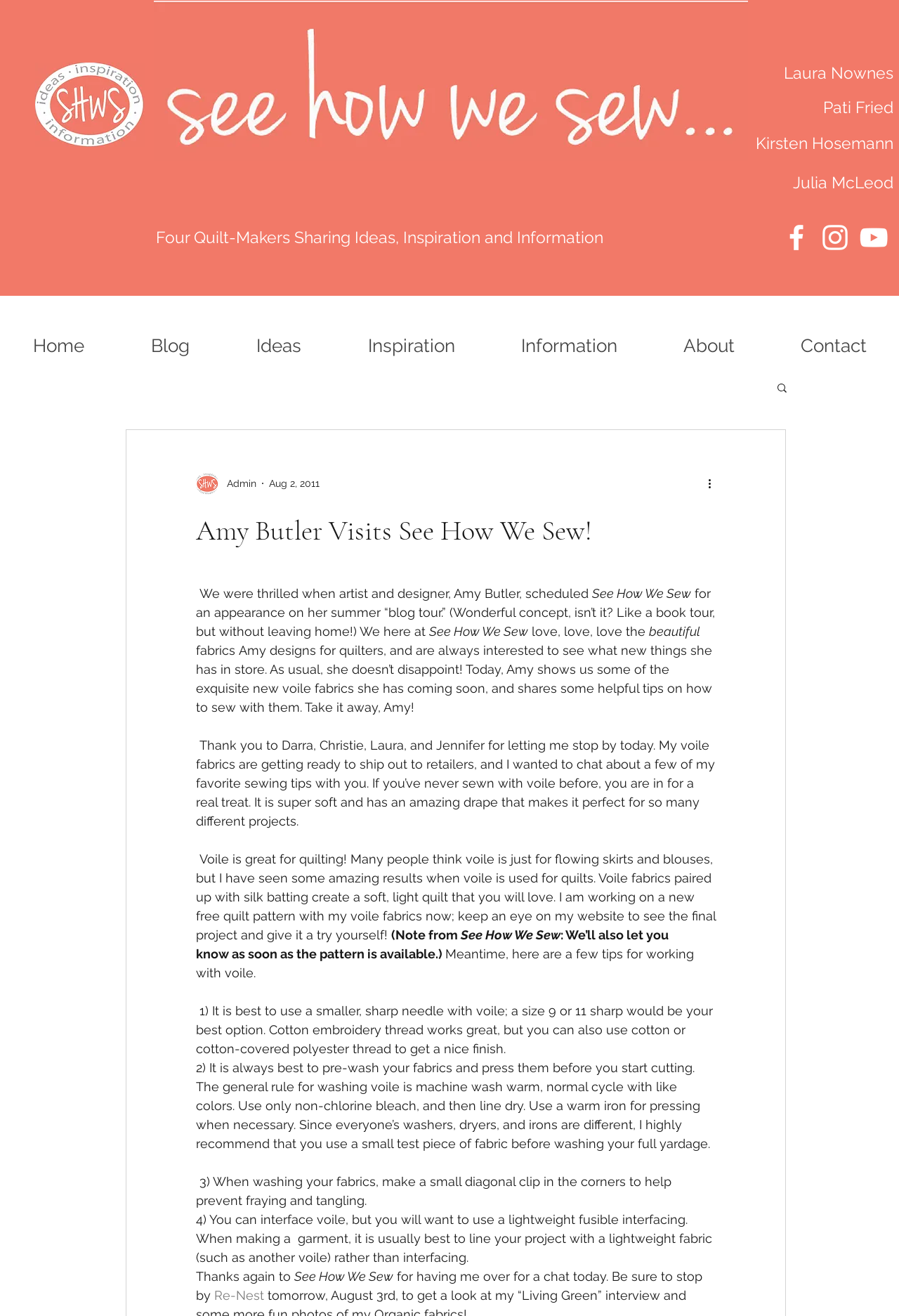Kindly determine the bounding box coordinates for the area that needs to be clicked to execute this instruction: "Visit Laura Nownes' page".

[0.872, 0.049, 0.994, 0.064]